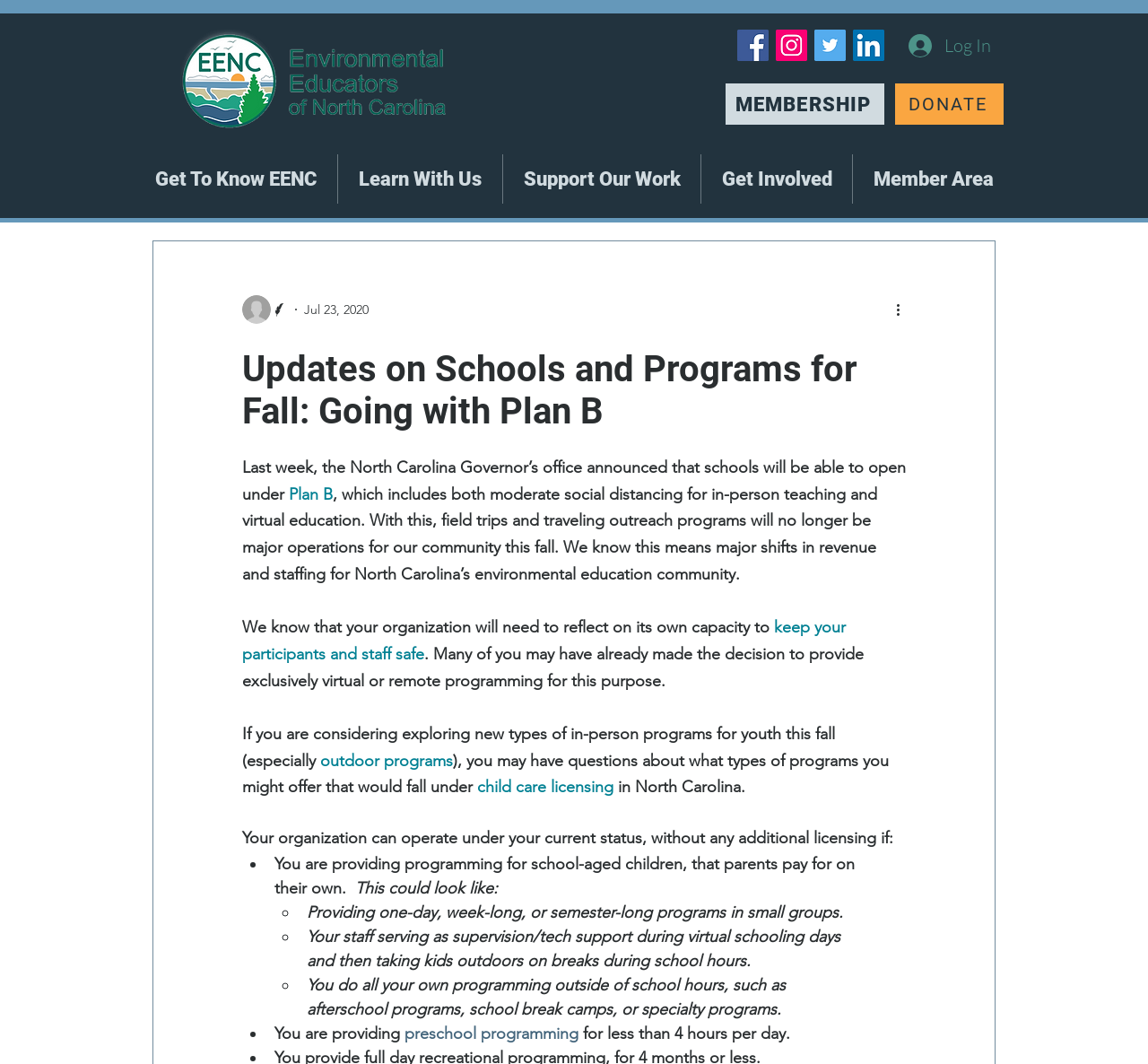Can you find and provide the main heading text of this webpage?

Updates on Schools and Programs for Fall: Going with Plan B